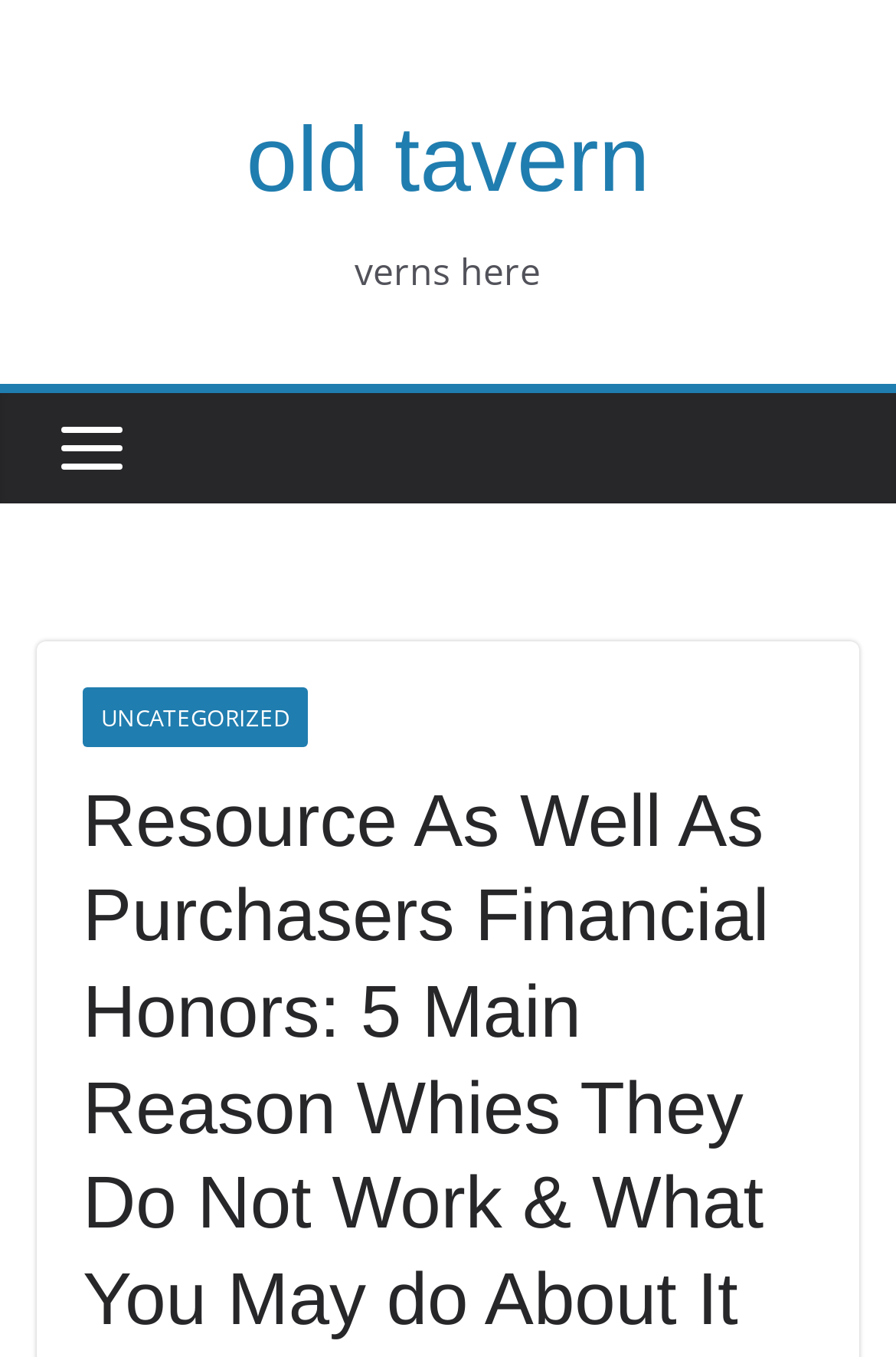Find the bounding box of the element with the following description: "Uncategorized". The coordinates must be four float numbers between 0 and 1, formatted as [left, top, right, bottom].

[0.092, 0.506, 0.344, 0.55]